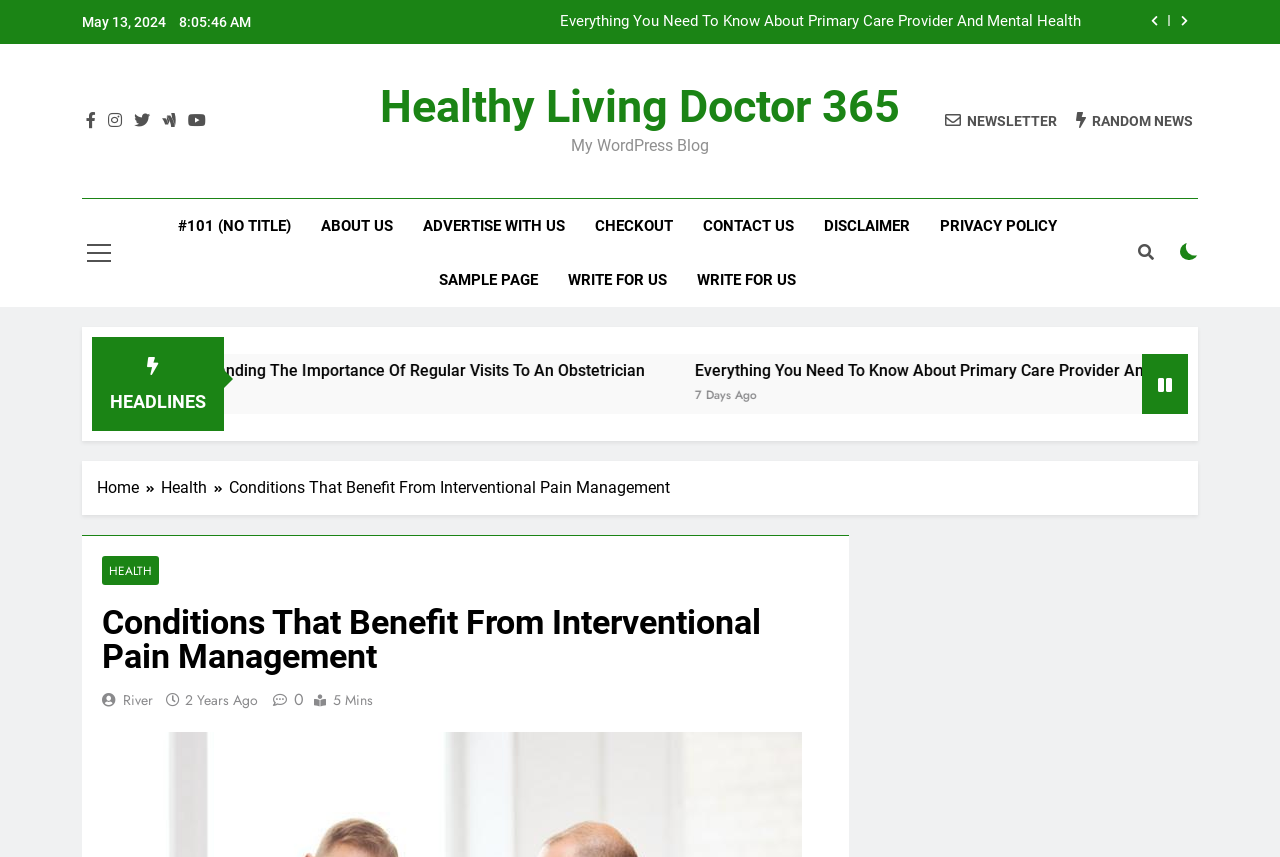Please answer the following question using a single word or phrase: 
What is the category of the current webpage?

Health